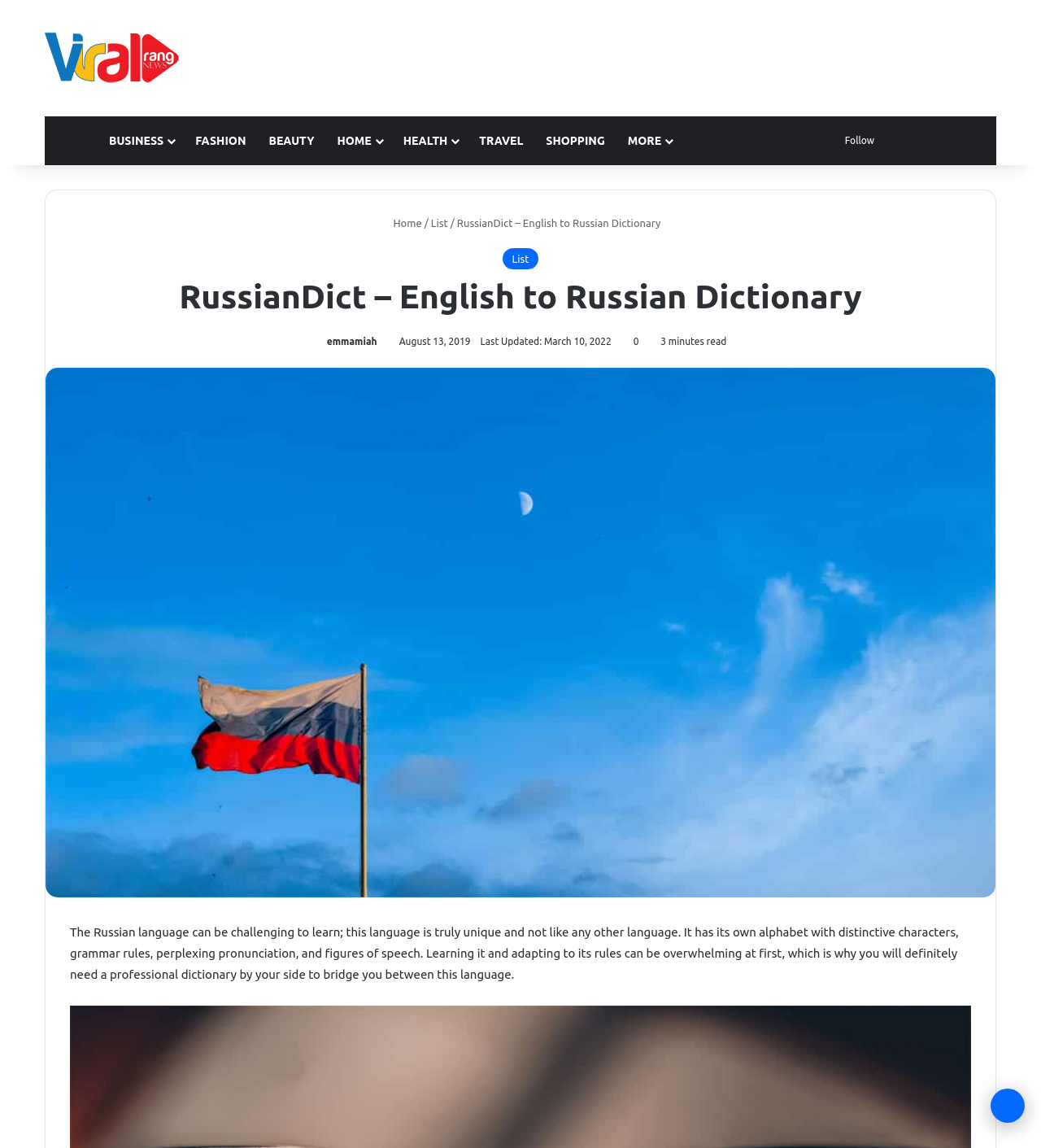Explain the contents of the webpage comprehensively.

This webpage is about RussianDict, an English to Russian dictionary. At the top left corner, there is a logo of Viral Rang, which is also a clickable link. Next to it, there is a primary navigation menu with links to various categories such as HOME, BUSINESS, FASHION, BEAUTY, and more. 

Below the navigation menu, there is a header section with a title "RussianDict – English to Russian Dictionary" and a subtitle "Last Updated: March 10, 2022" along with the author's name "emmamiah" and the date "August 13, 2019". There is also a link to "List" and a static text indicating the reading time, "3 minutes read".

On the left side of the header section, there is a Russian flag image. Below the header section, there is a paragraph of text that describes the challenges of learning the Russian language, its unique characteristics, and the importance of having a professional dictionary.

At the bottom right corner of the page, there is a "Back to top button" link.